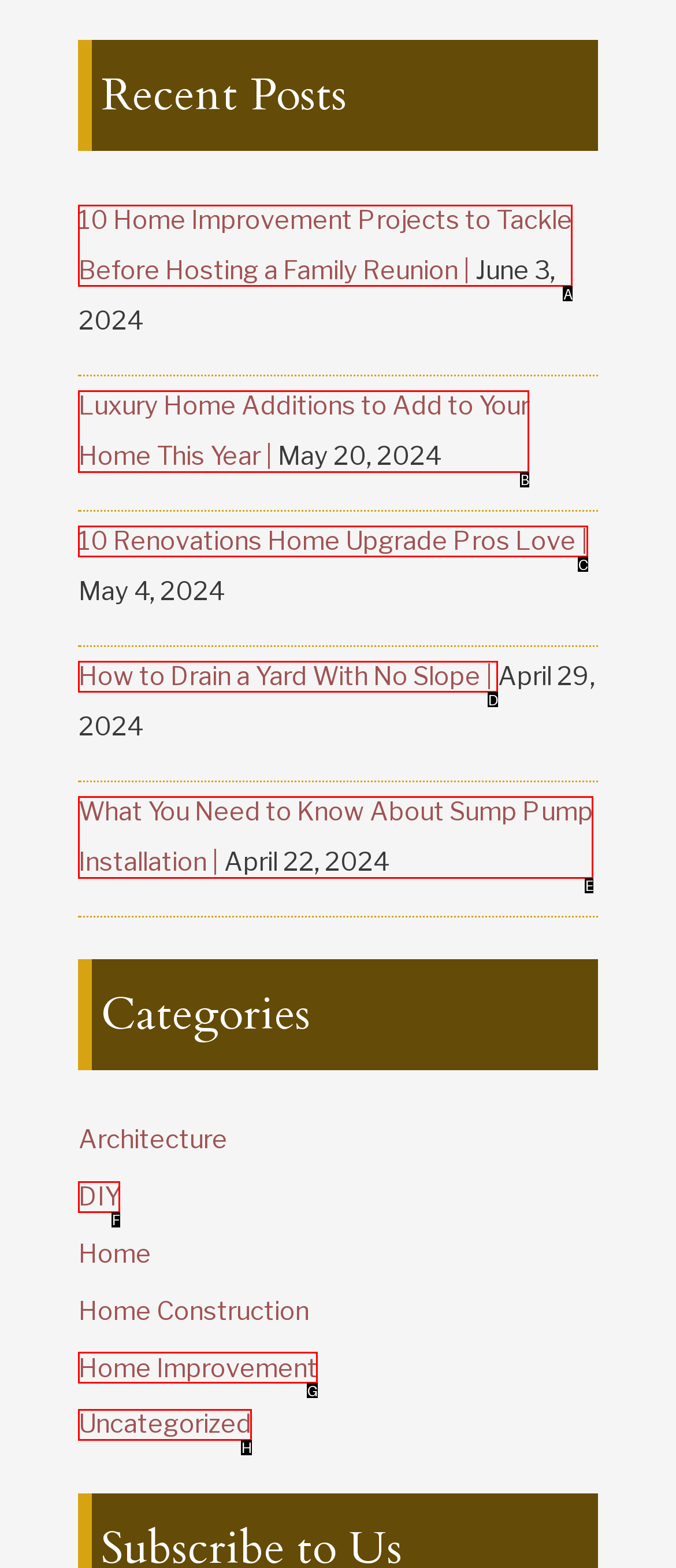Select the letter that aligns with the description: Home Improvement. Answer with the letter of the selected option directly.

G